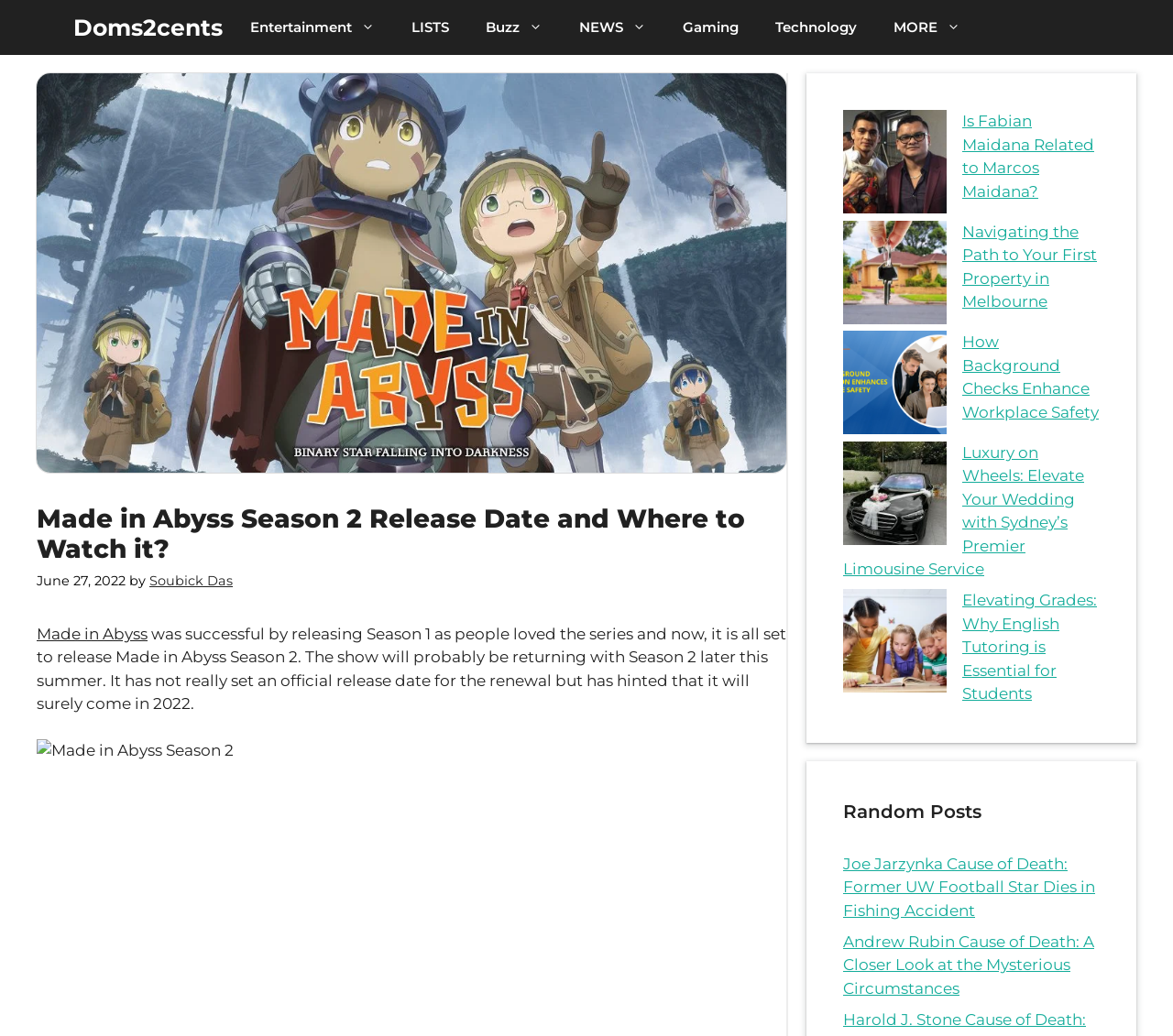Identify the bounding box coordinates for the element that needs to be clicked to fulfill this instruction: "Click on the 'Doms2cents' link". Provide the coordinates in the format of four float numbers between 0 and 1: [left, top, right, bottom].

[0.062, 0.0, 0.19, 0.053]